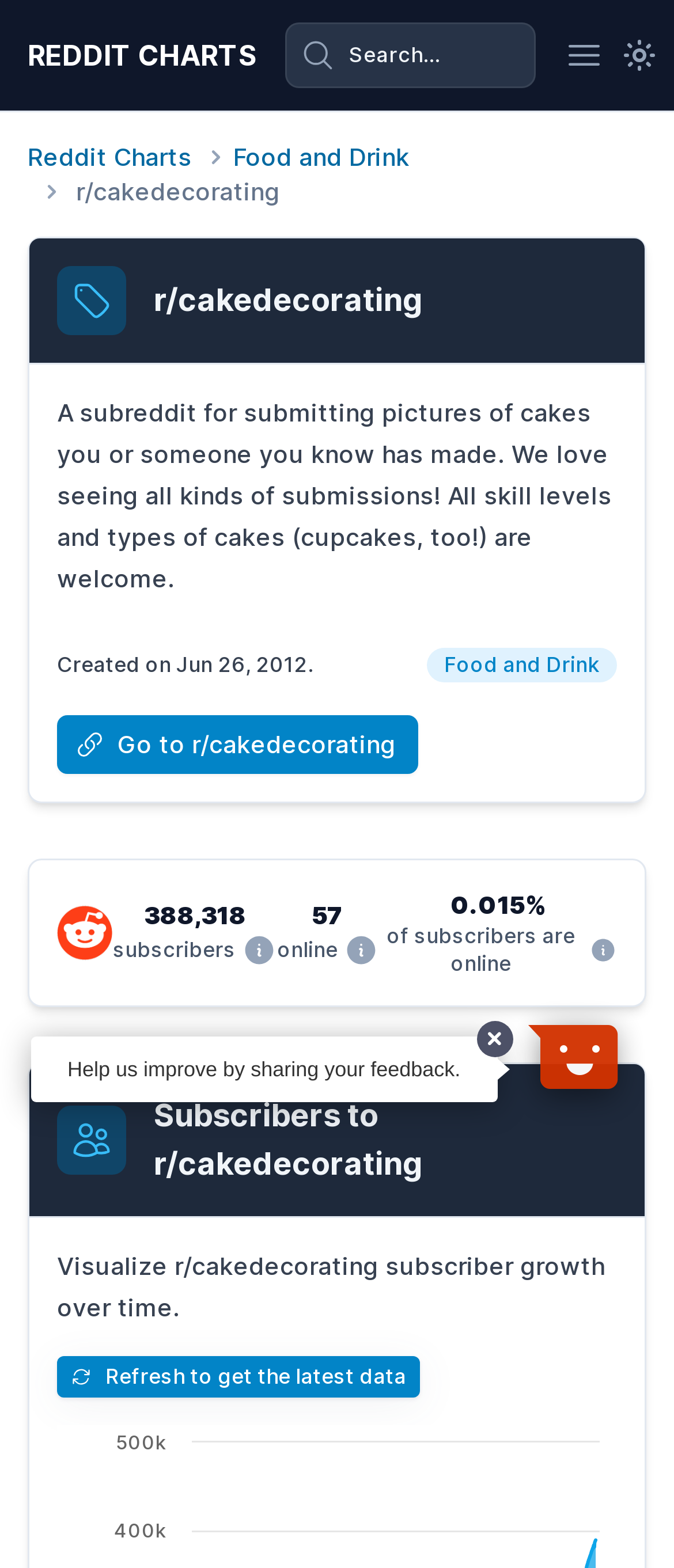Specify the bounding box coordinates of the element's area that should be clicked to execute the given instruction: "Refresh to get the latest data". The coordinates should be four float numbers between 0 and 1, i.e., [left, top, right, bottom].

[0.085, 0.865, 0.623, 0.892]